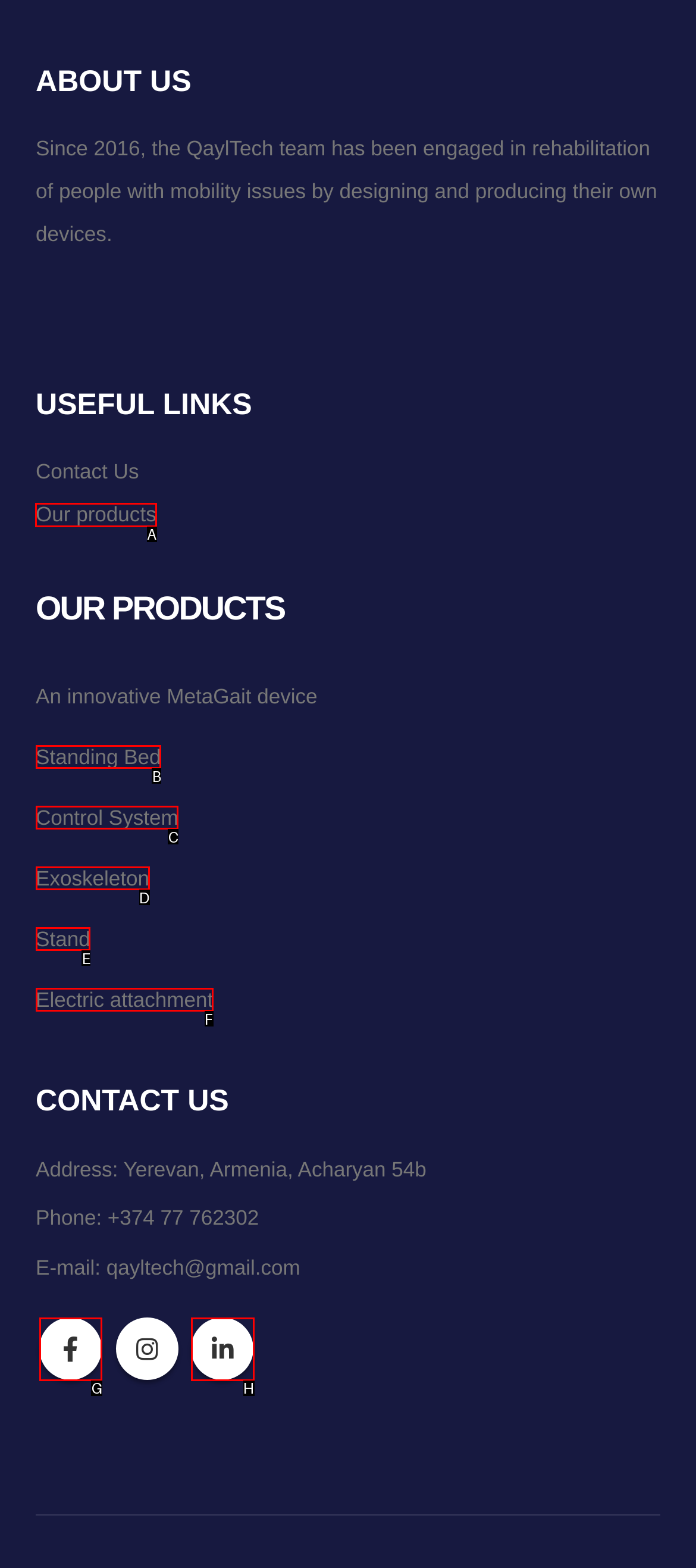Identify the appropriate choice to fulfill this task: Go to 'Our products'
Respond with the letter corresponding to the correct option.

A